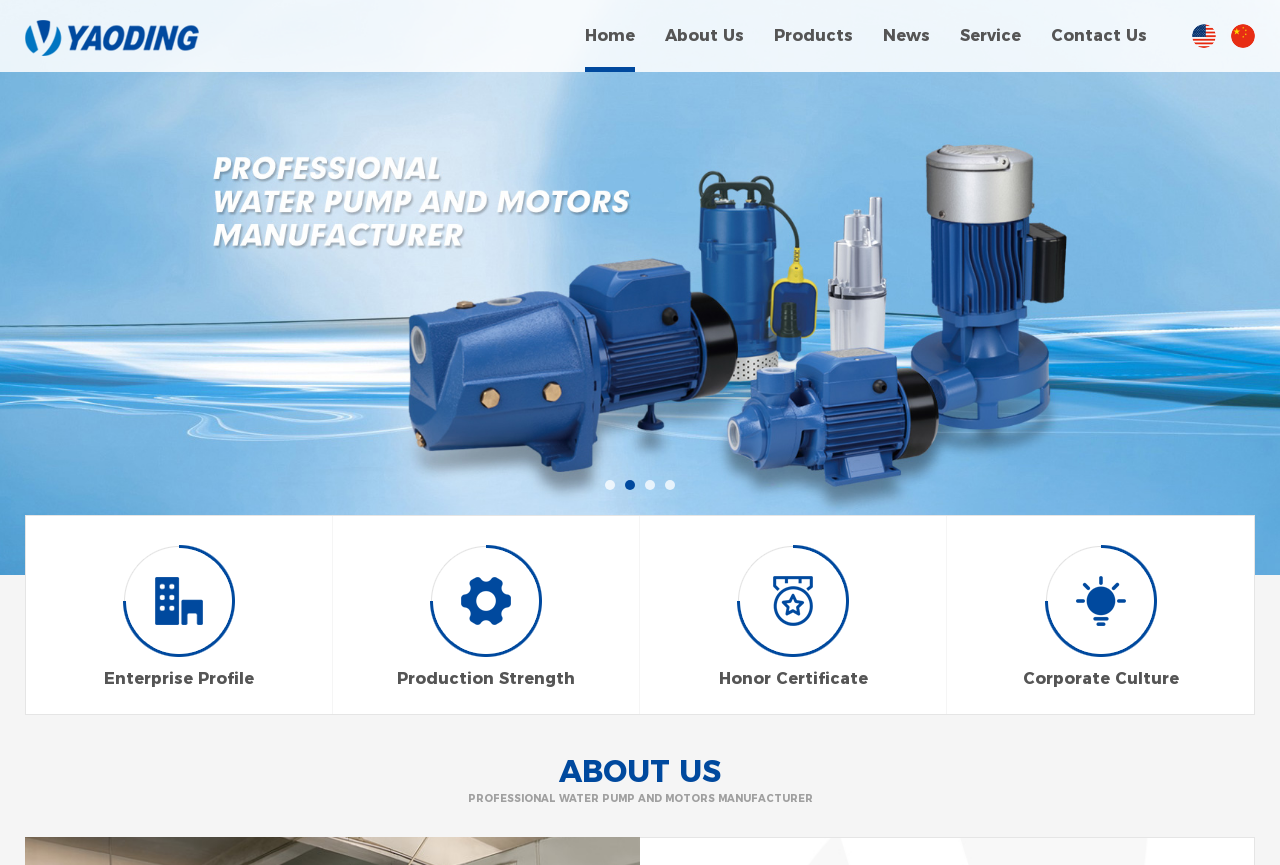What is the company's corporate culture?
Please respond to the question with as much detail as possible.

Although there is a link to 'Corporate Culture' on the webpage, the content of the corporate culture is not specified on the current webpage, so I cannot provide a specific answer.